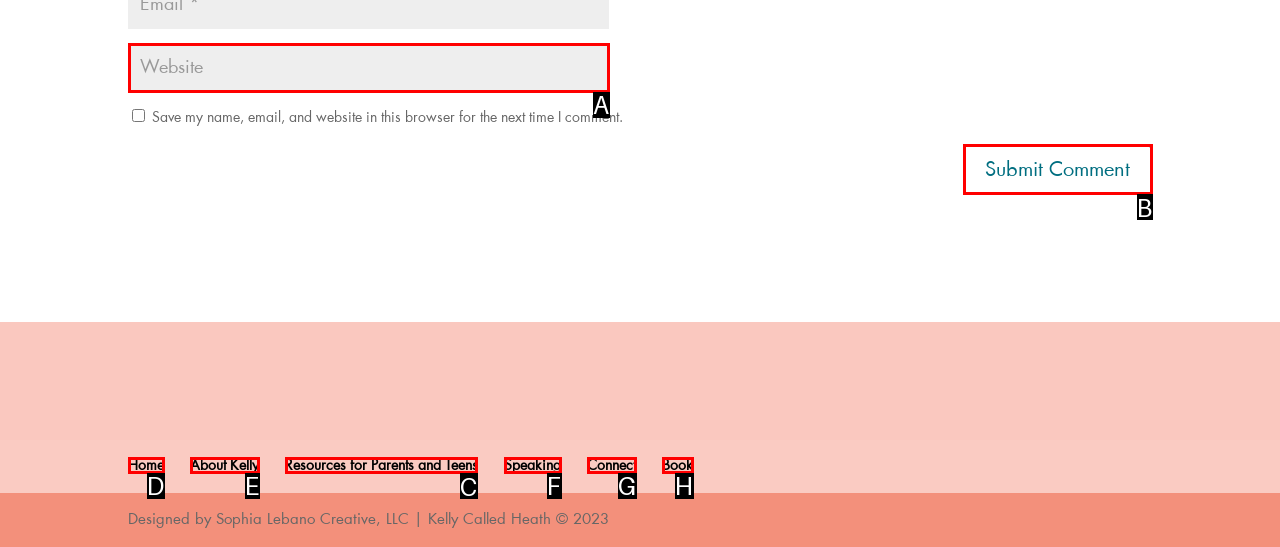Select the HTML element to finish the task: View resources for parents and teens Reply with the letter of the correct option.

C